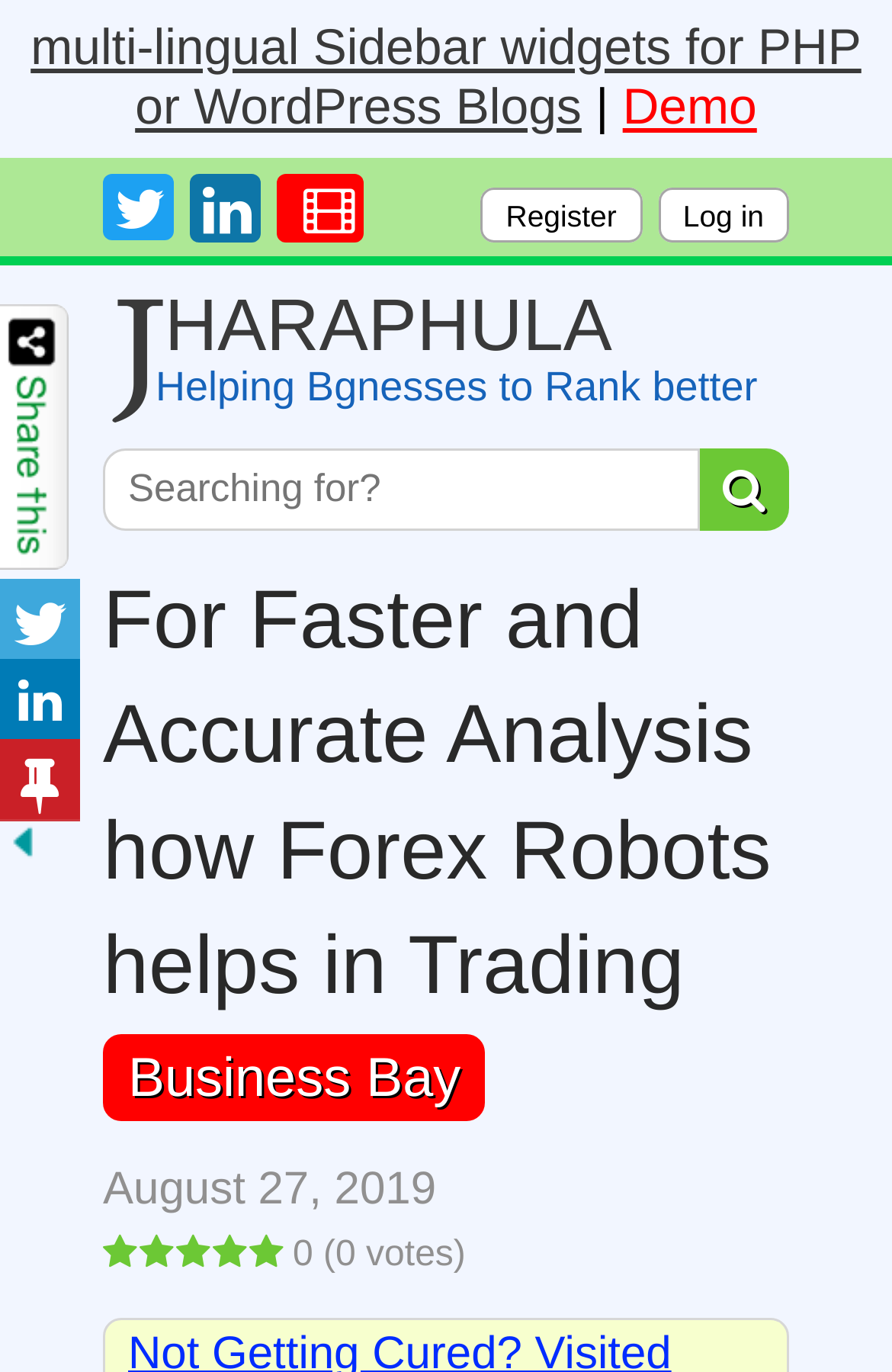Identify the bounding box coordinates for the UI element described as: "Log in".

[0.737, 0.136, 0.885, 0.176]